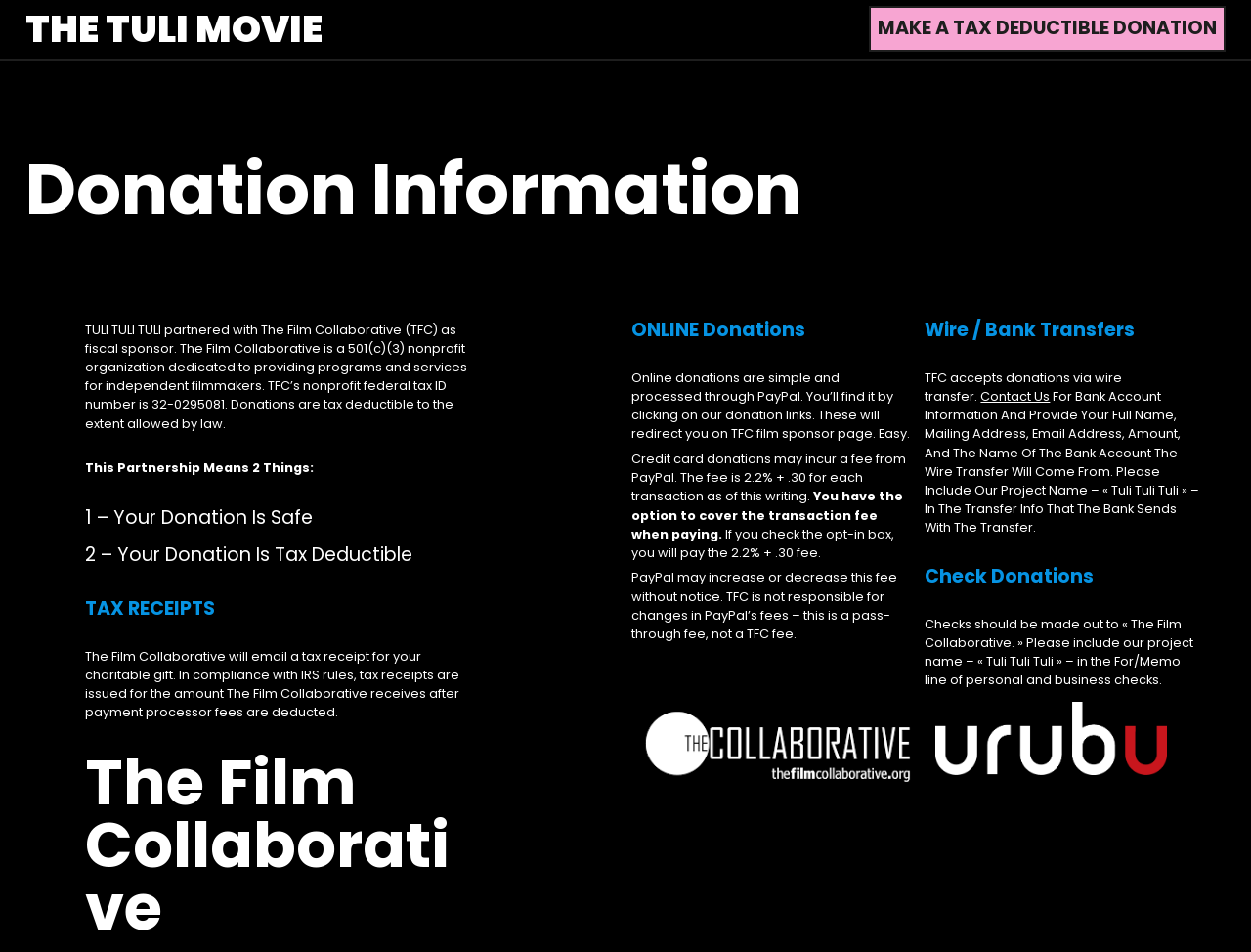Given the description: "info@aec.at", determine the bounding box coordinates of the UI element. The coordinates should be formatted as four float numbers between 0 and 1, [left, top, right, bottom].

None